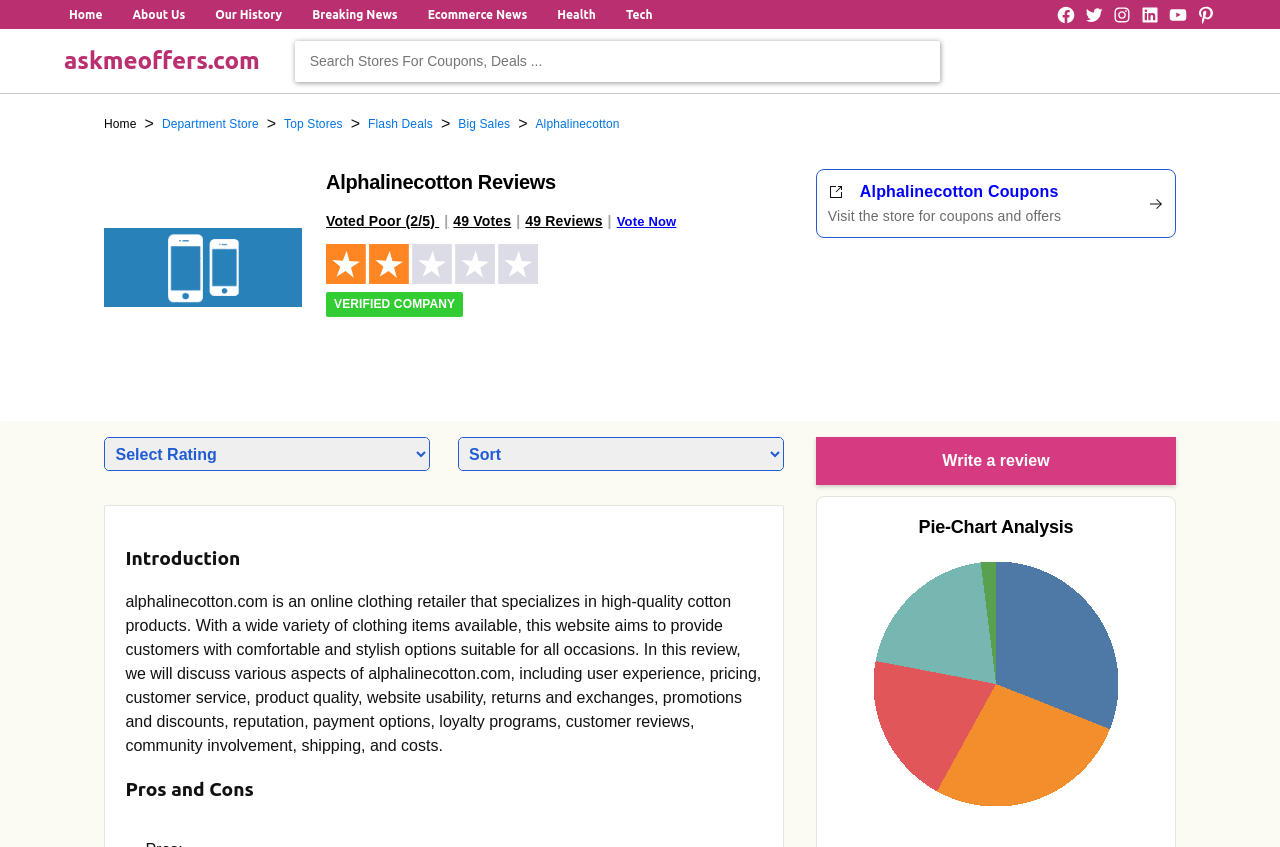Craft a detailed narrative of the webpage's structure and content.

The webpage is a review page for alphalinecotton.com, a clothing retailer specializing in high-quality cotton products. At the top, there is a navigation menu with links to "Home", "About Us", "Our History", and other categories. Below the navigation menu, there is a search bar with a placeholder text "Search Stores For Coupons, Deals..." and a "Breadcrumb" navigation section showing the current page's location.

The main content of the page is divided into sections. The first section displays the overall rating of alphalinecotton.com, which is 2 out of 5, with 49 votes and 49 reviews. There is a "Vote Now" button and a "TrustScore" badge with a rating of 2 out of 5. Below this section, there is a link to "Alphalinecotton Reviews" with a corresponding image.

The next section is an introduction to alphalinecotton.com, describing the website's purpose and the aspects of the review. This is followed by a "Pros and Cons" section, which is currently empty. There is a "Write a review" button and a "Pie-Chart Analysis" section with a pie chart representing the review data for Alphalinecotton.

On the right side of the page, there are links to social media platforms, including Facebook, Twitter, Instagram, LinkedIn, YouTube, and Pinterest. There is also a link to askmeoffers.com, the website that hosts this review page.